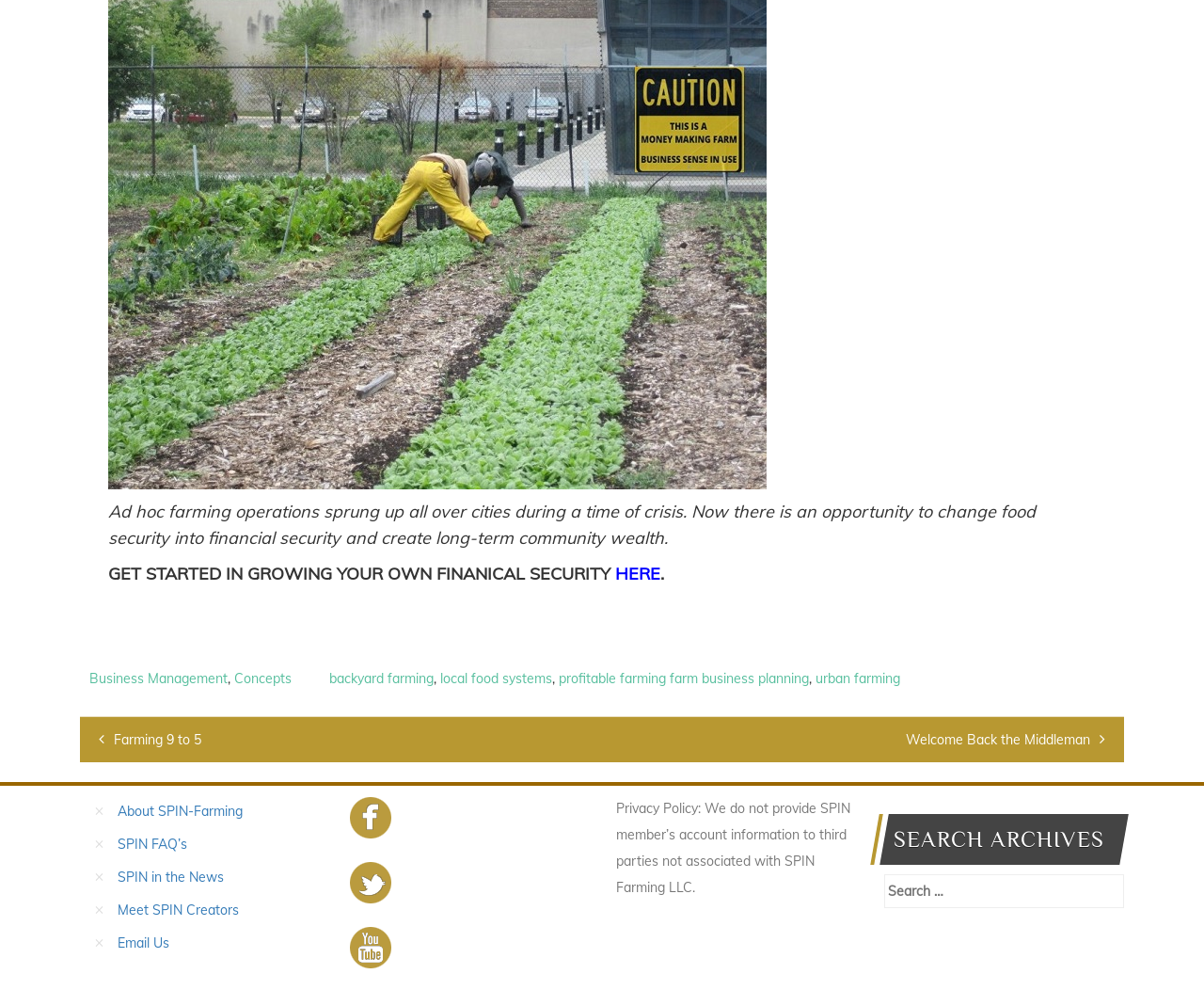Find the bounding box coordinates of the area that needs to be clicked in order to achieve the following instruction: "Check the privacy policy". The coordinates should be specified as four float numbers between 0 and 1, i.e., [left, top, right, bottom].

[0.512, 0.808, 0.706, 0.905]